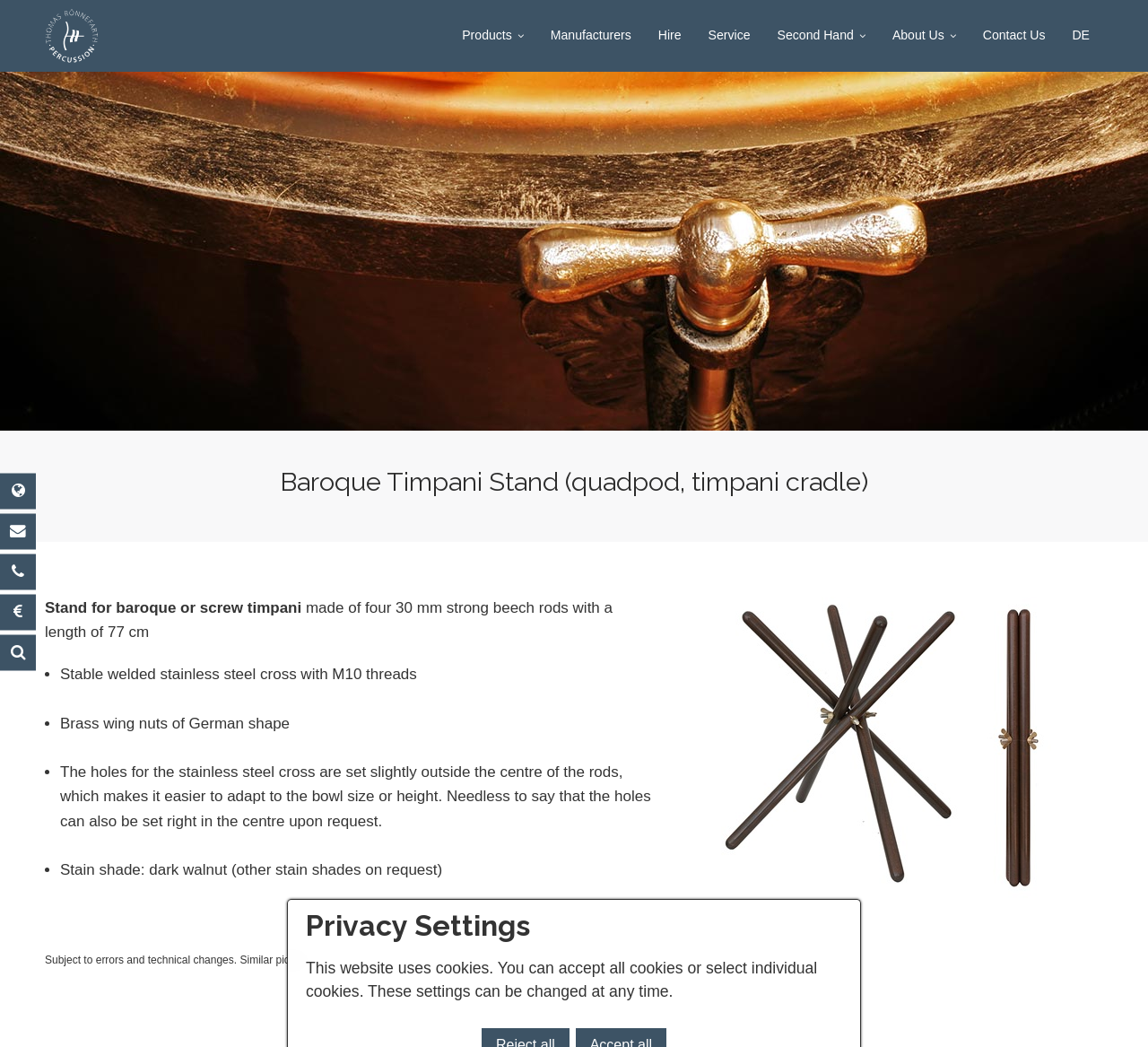Extract the bounding box coordinates of the UI element described: "Products". Provide the coordinates in the format [left, top, right, bottom] with values ranging from 0 to 1.

[0.403, 0.015, 0.468, 0.054]